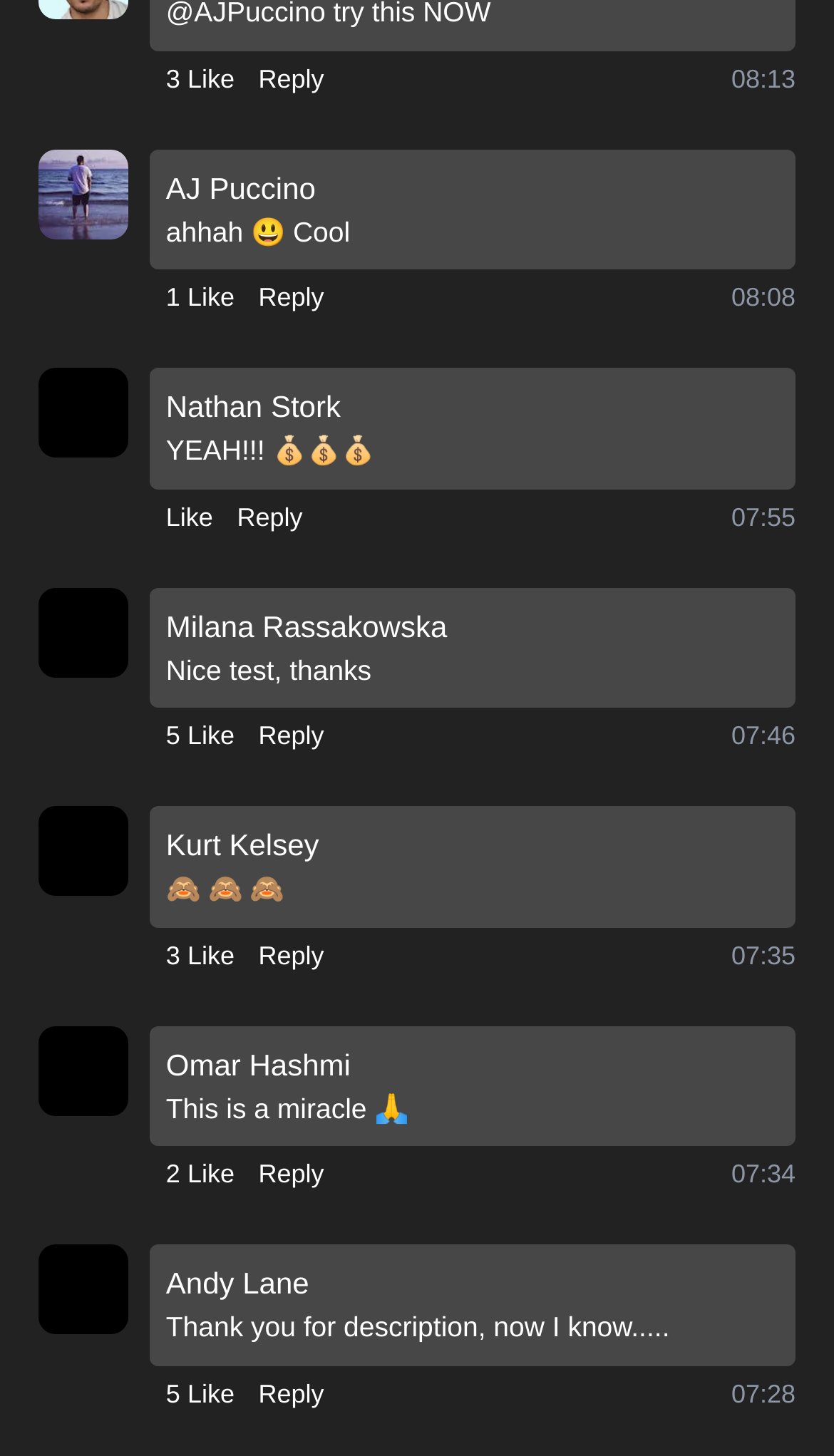How many replies can be made to the last comment?
Craft a detailed and extensive response to the question.

I found the number of replies that can be made to the last comment by looking at the 'Reply' button next to the comment, which implies that one reply can be made.